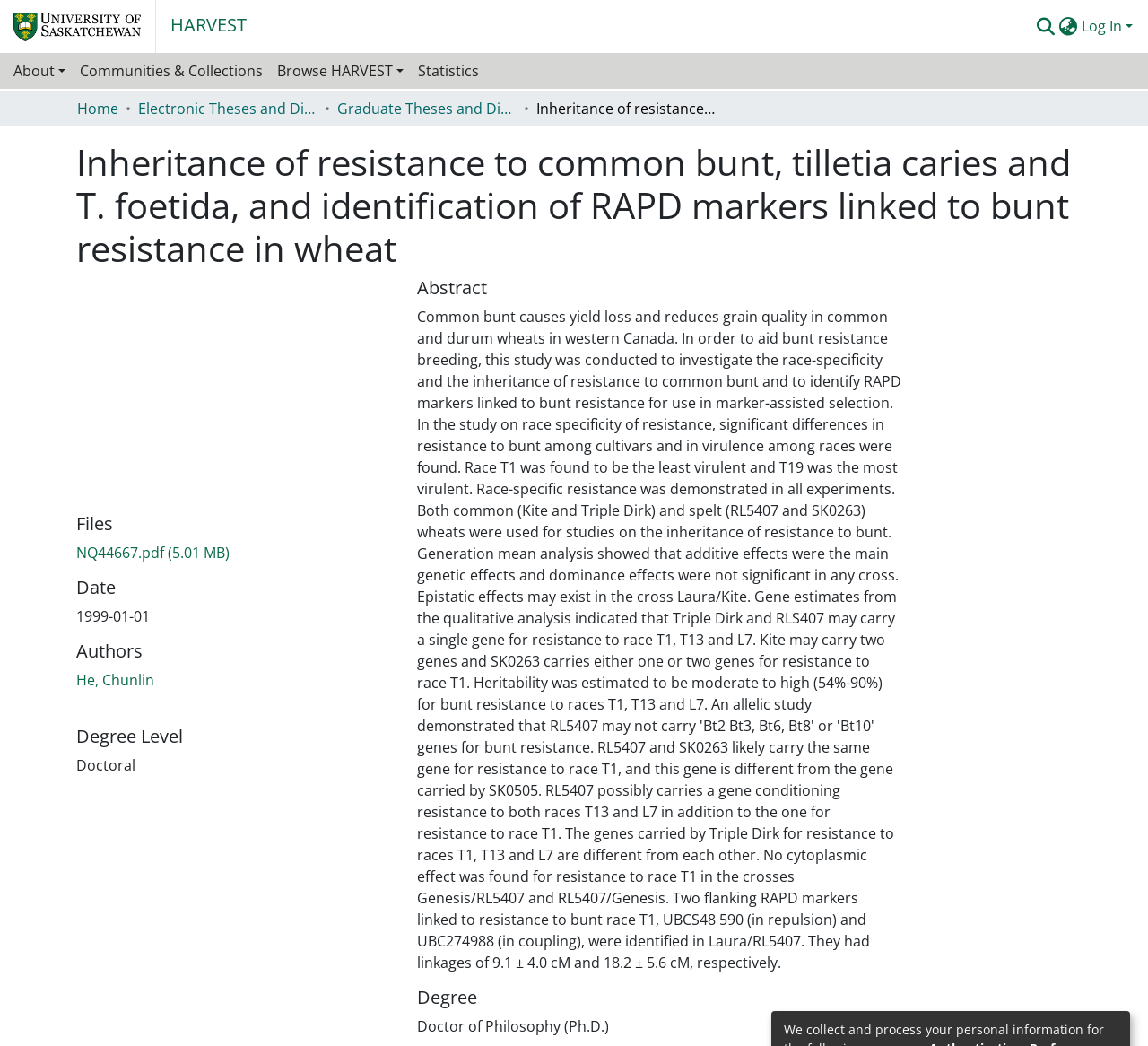Please identify the bounding box coordinates of the area that needs to be clicked to follow this instruction: "Log in to the system".

[0.941, 0.016, 0.988, 0.035]